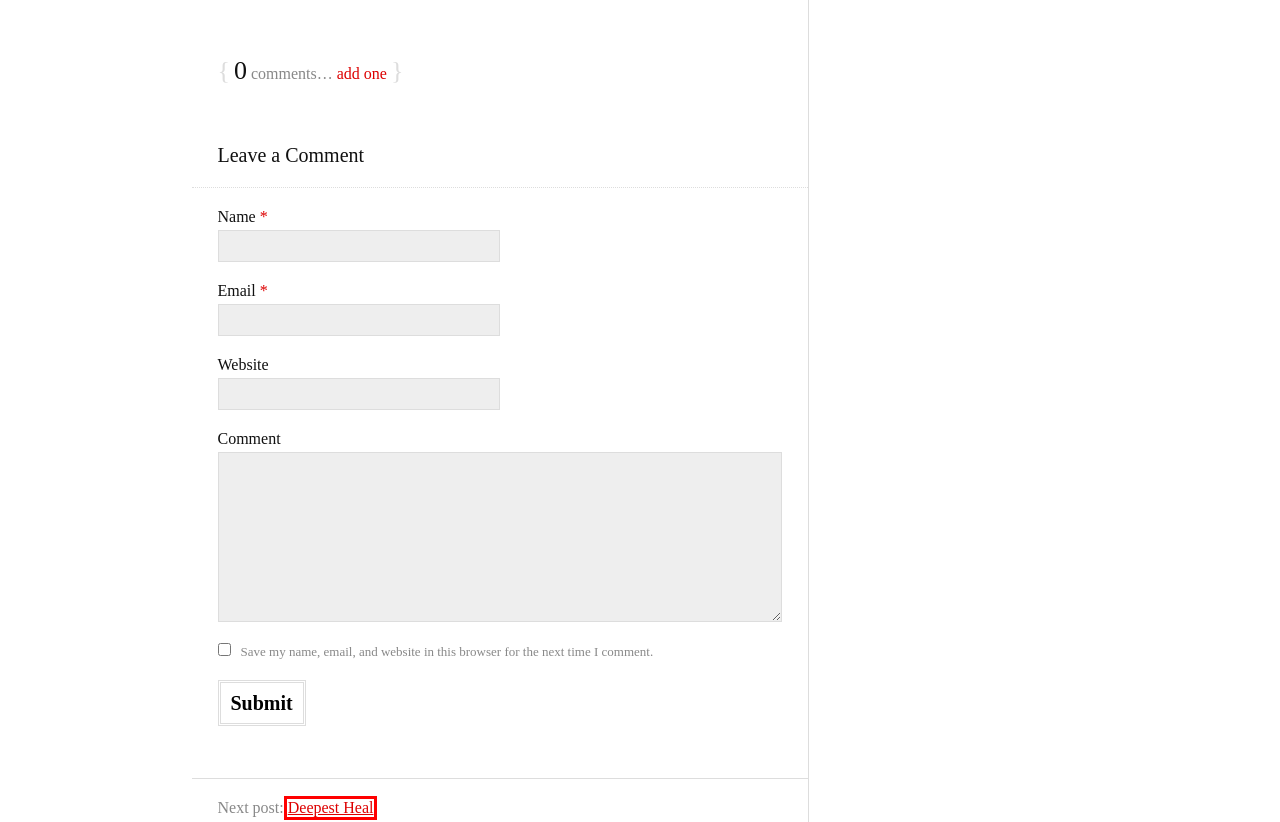Given a webpage screenshot with a UI element marked by a red bounding box, choose the description that best corresponds to the new webpage that will appear after clicking the element. The candidates are:
A. PayPal
B. Masters Forum – Masters Forum
C. Deepest Heal
D. Subliminal Mind Audios
E. My Books
F. Thesis: A Modular Template and Design System for WordPress
G. Personal Development Books
H. Log In ‹ Evolving — WordPress

C